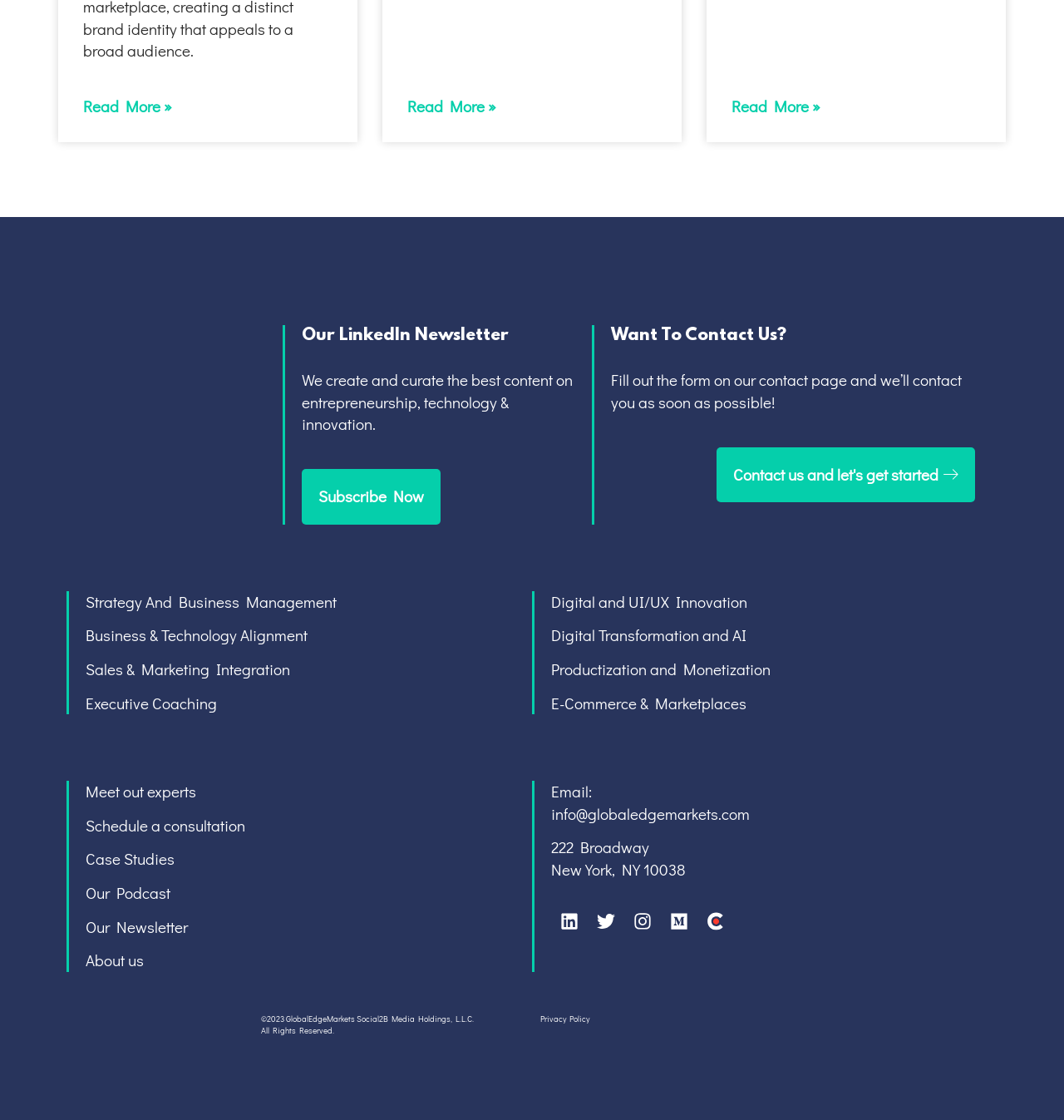Calculate the bounding box coordinates for the UI element based on the following description: "Business & Technology Alignment". Ensure the coordinates are four float numbers between 0 and 1, i.e., [left, top, right, bottom].

[0.08, 0.558, 0.484, 0.578]